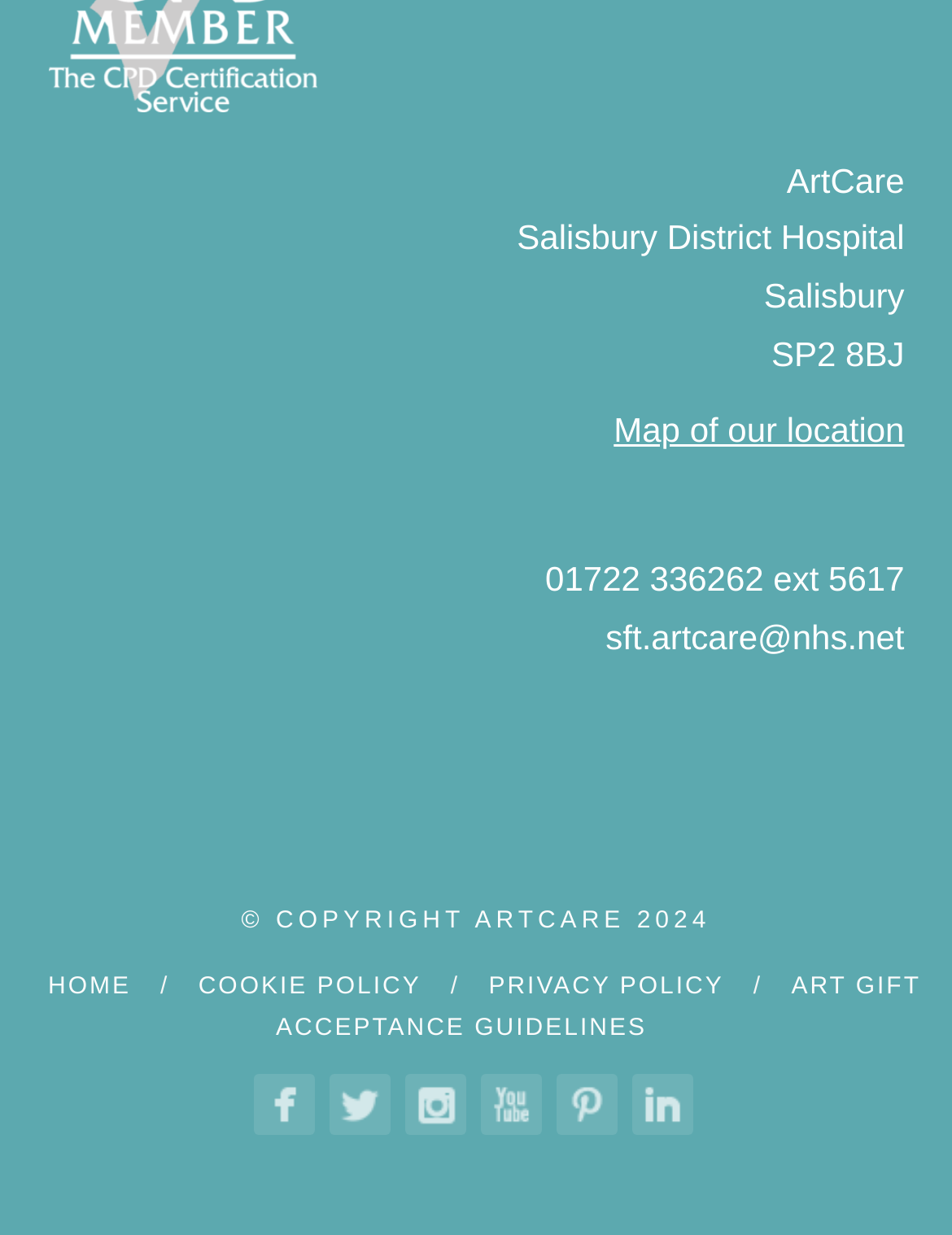Find the bounding box coordinates for the area that should be clicked to accomplish the instruction: "Send an email to ArtCare".

[0.636, 0.5, 0.95, 0.532]